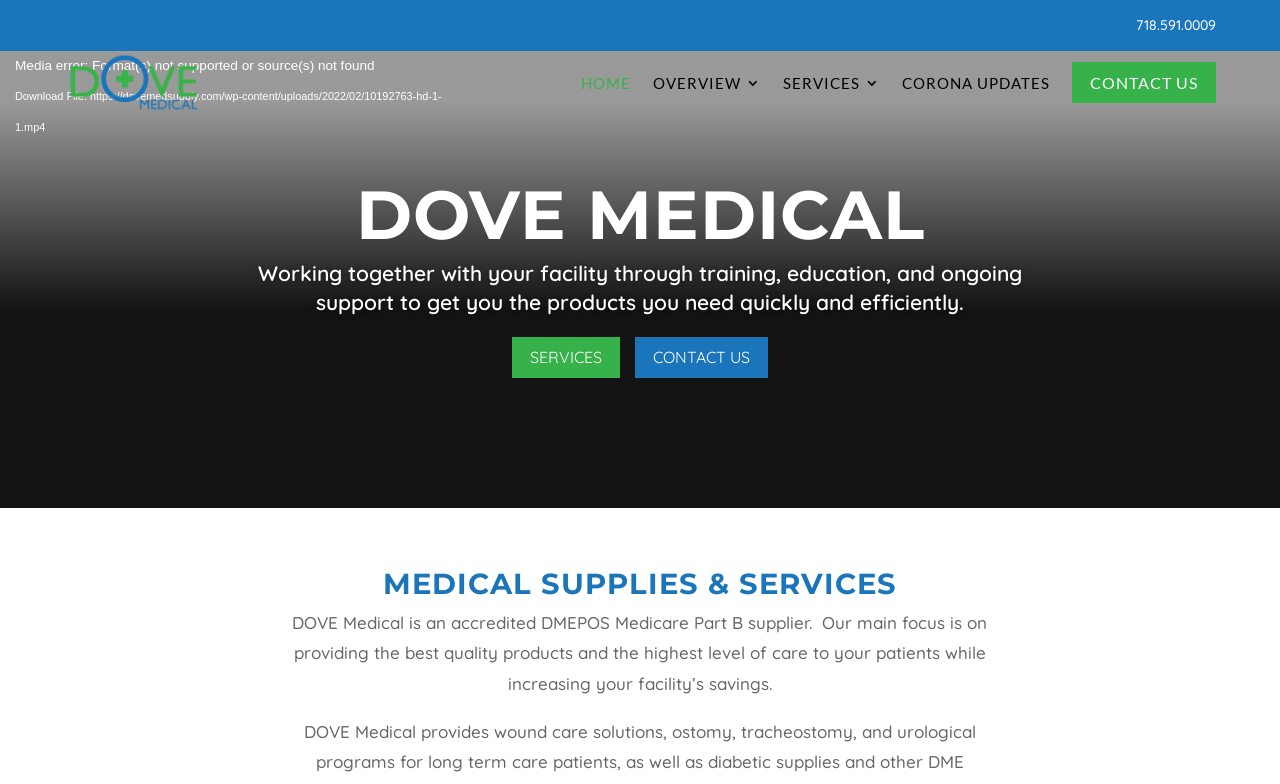Identify the bounding box coordinates of the clickable region to carry out the given instruction: "Click SERVICES link below".

[0.4, 0.43, 0.484, 0.482]